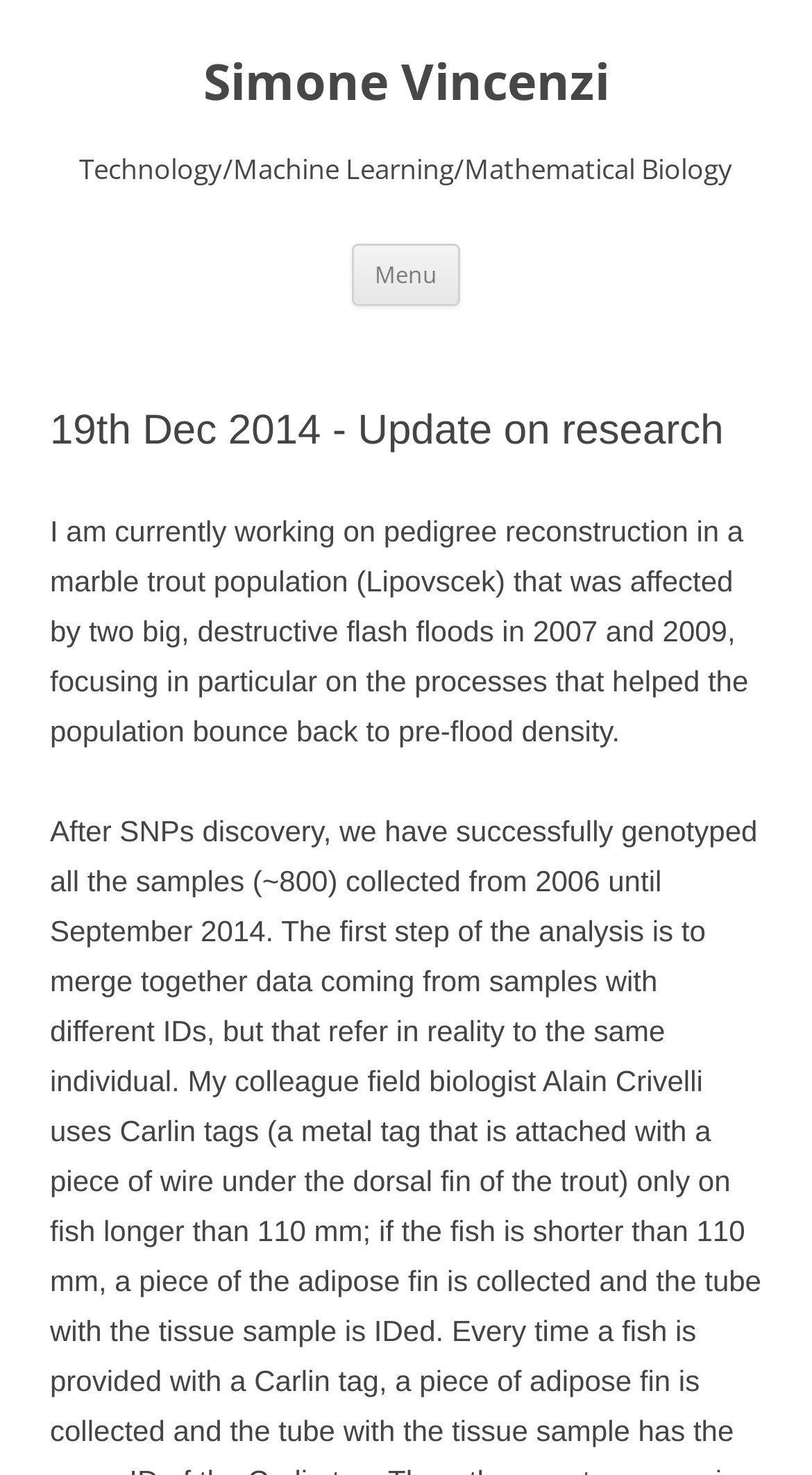What is the location of the 'Menu' button?
Refer to the image and provide a one-word or short phrase answer.

Top-middle